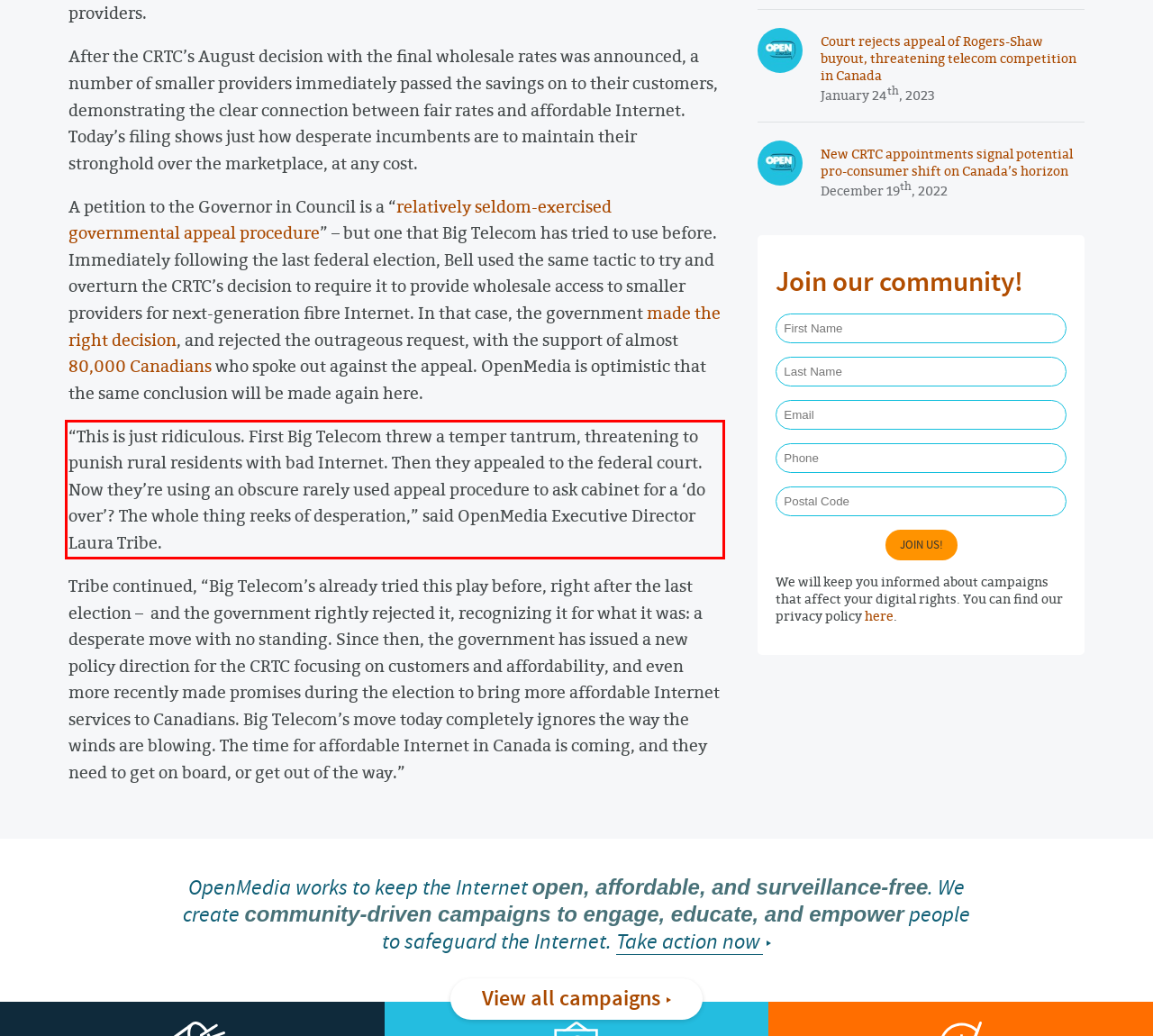Examine the screenshot of the webpage, locate the red bounding box, and generate the text contained within it.

“This is just ridiculous. First Big Telecom threw a temper tantrum, threatening to punish rural residents with bad Internet. Then they appealed to the federal court. Now they’re using an obscure rarely used appeal procedure to ask cabinet for a ‘do over’? The whole thing reeks of desperation,” said OpenMedia Executive Director Laura Tribe.